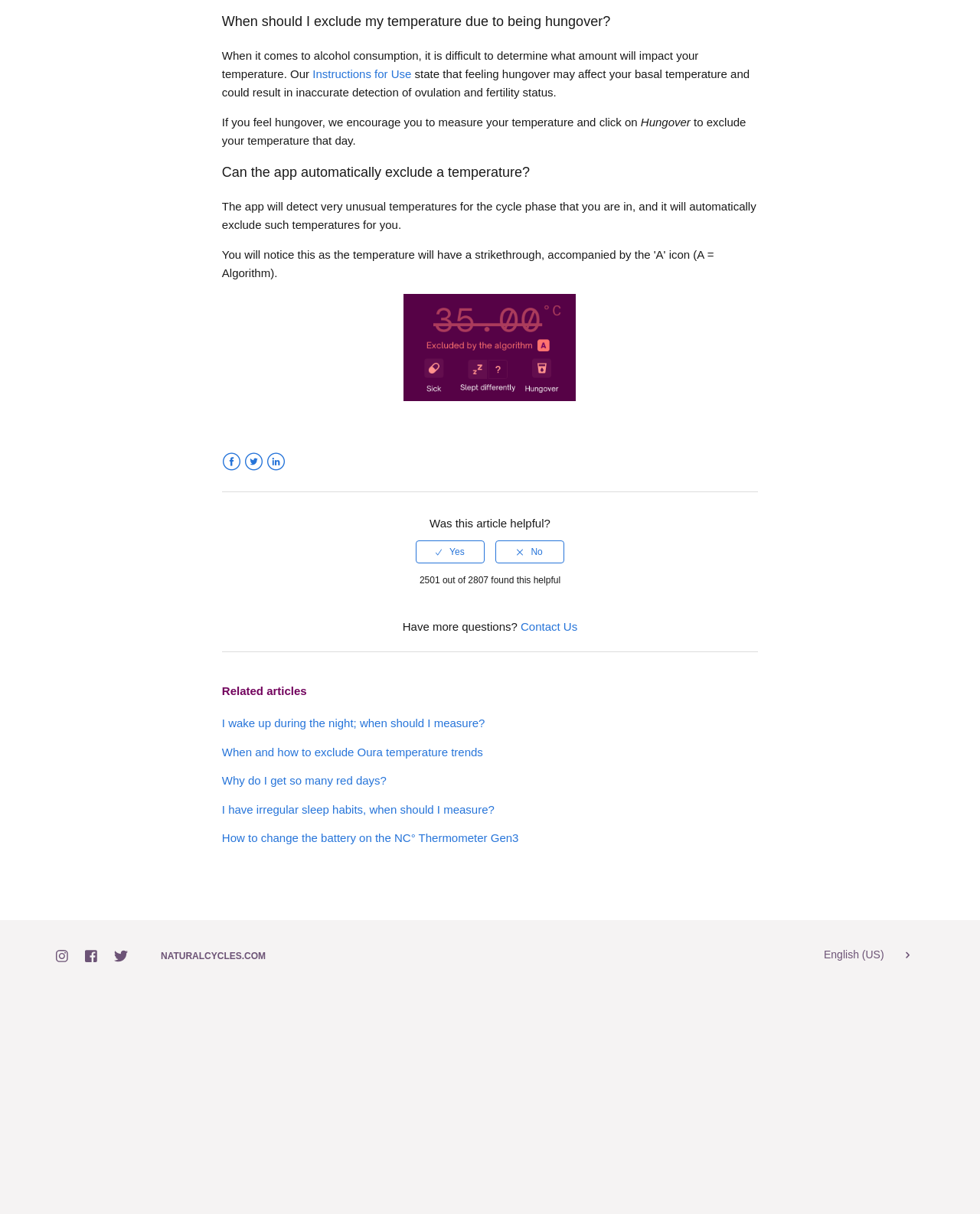Pinpoint the bounding box coordinates of the clickable area needed to execute the instruction: "Click on 'Instructions for Use'". The coordinates should be specified as four float numbers between 0 and 1, i.e., [left, top, right, bottom].

[0.319, 0.056, 0.423, 0.066]